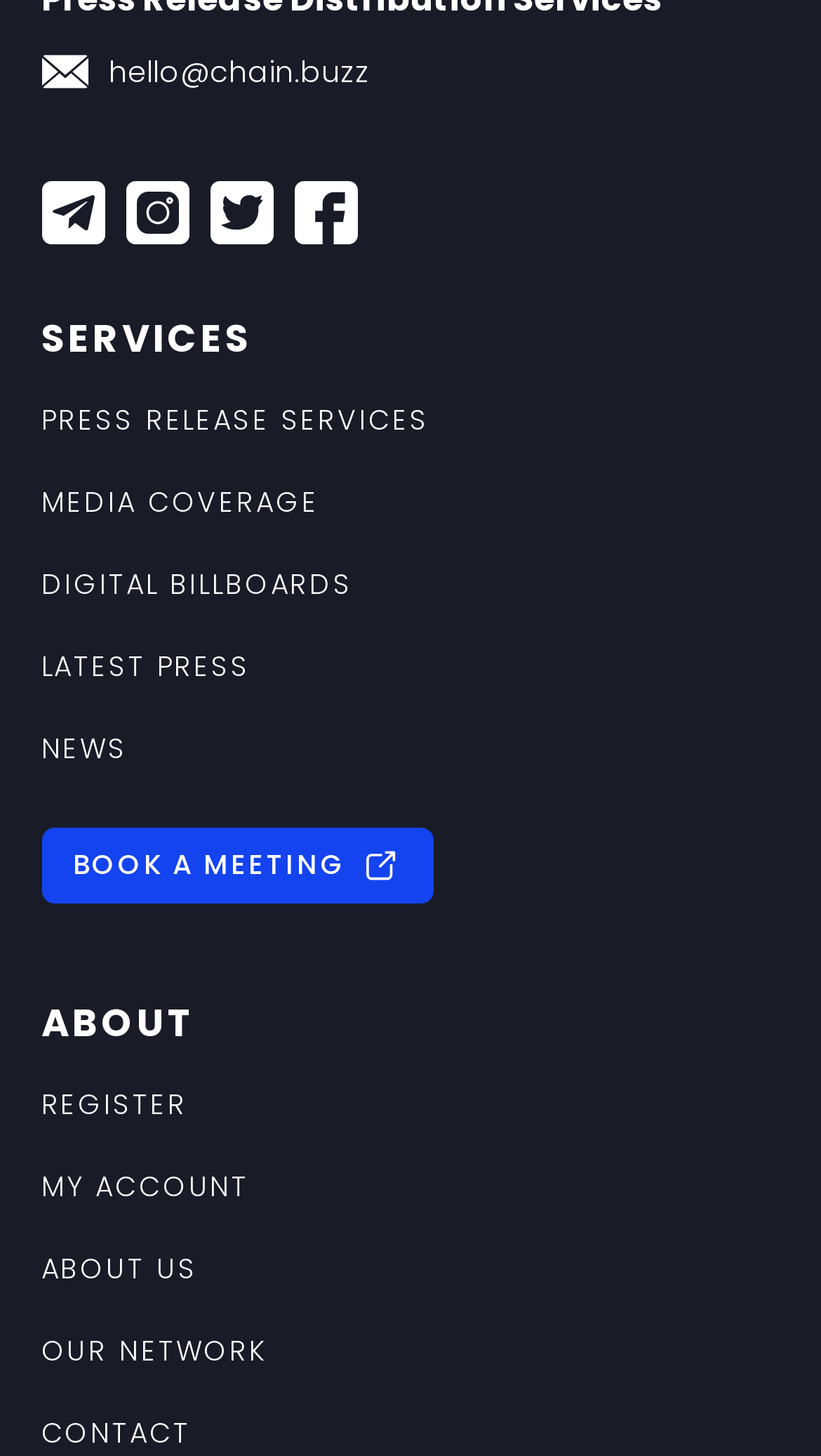What is the secondary category of information on this webpage?
Give a one-word or short-phrase answer derived from the screenshot.

About